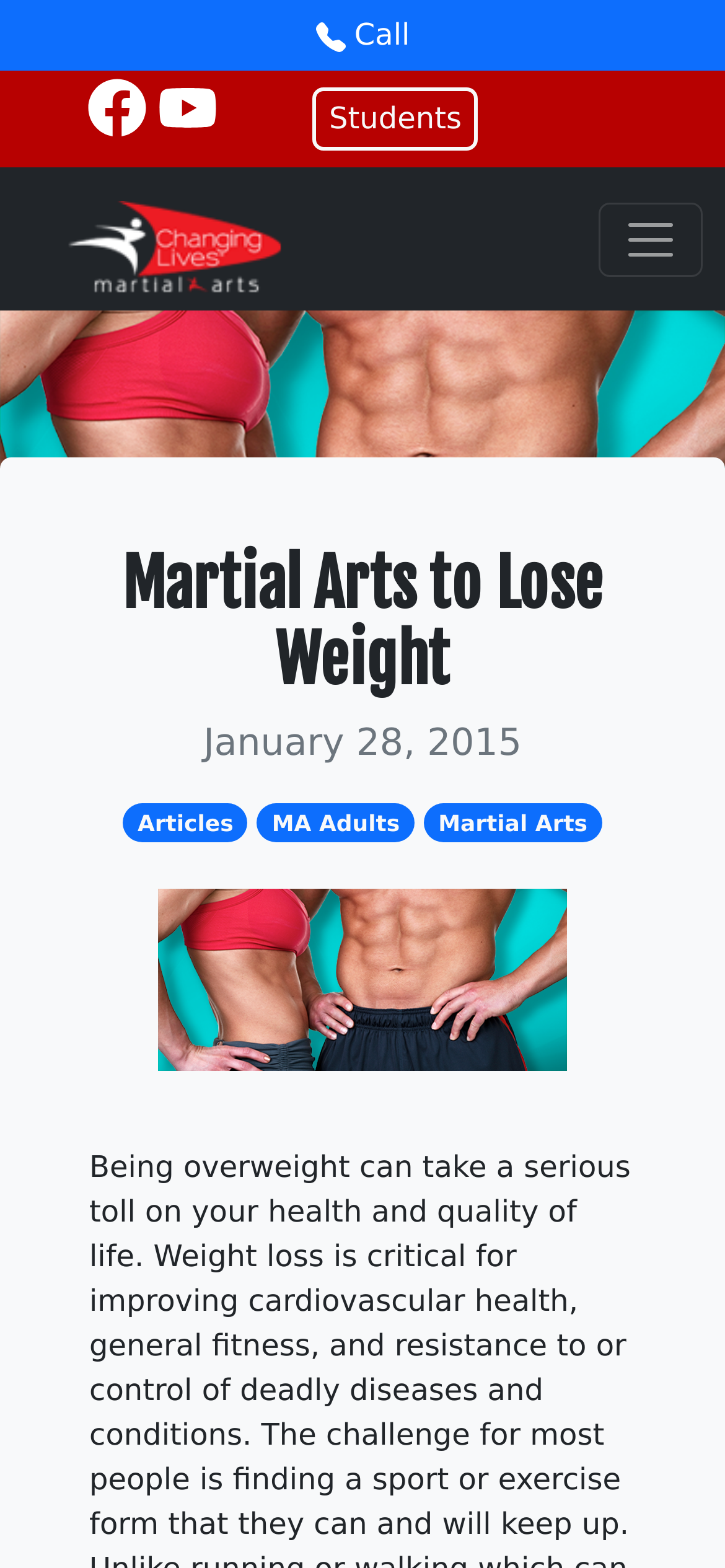Summarize the webpage with intricate details.

The webpage is about Martial Arts to Lose Weight, with a focus on the importance of weight loss for improving cardiovascular health and general fitness. 

At the top of the page, there is a button labeled "Call" on the left side, accompanied by a small image. On the right side, there are three links with corresponding images, arranged horizontally. 

Below these elements, there is a button labeled "Students" on the right side, and two links on the left side, one of which is a logo for "Changing Lives Martial Arts" with an accompanying image. 

A toggle navigation button is located on the top right corner, which controls a navigation menu. 

The main content of the page is headed by a large heading that reads "Martial Arts to Lose Weight". Below this heading, there is a date "January 28, 2015" and three links labeled "Articles", "MA Adults", and "Martial Arts", arranged horizontally.